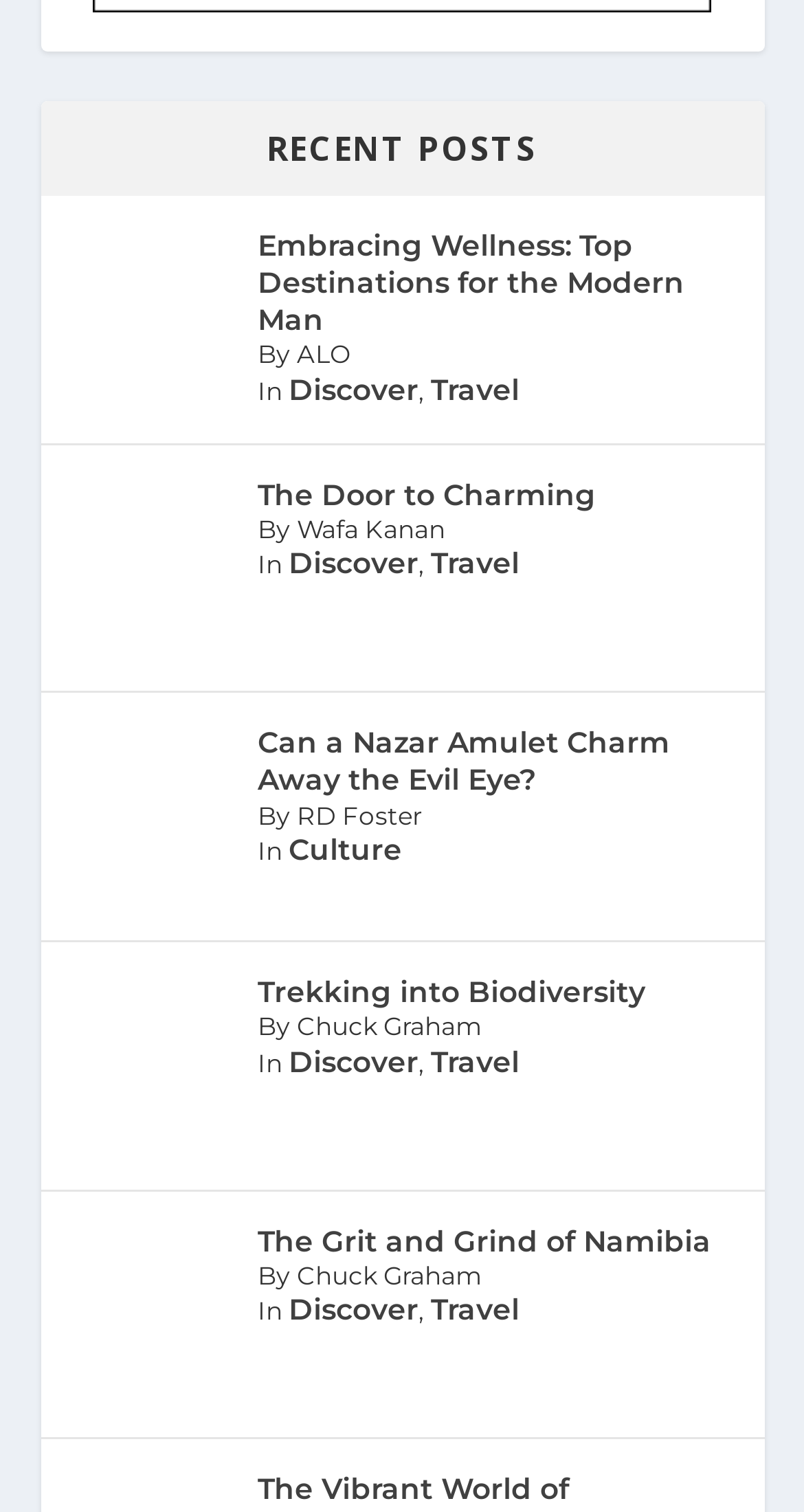Kindly determine the bounding box coordinates for the area that needs to be clicked to execute this instruction: "View Media Kit".

None